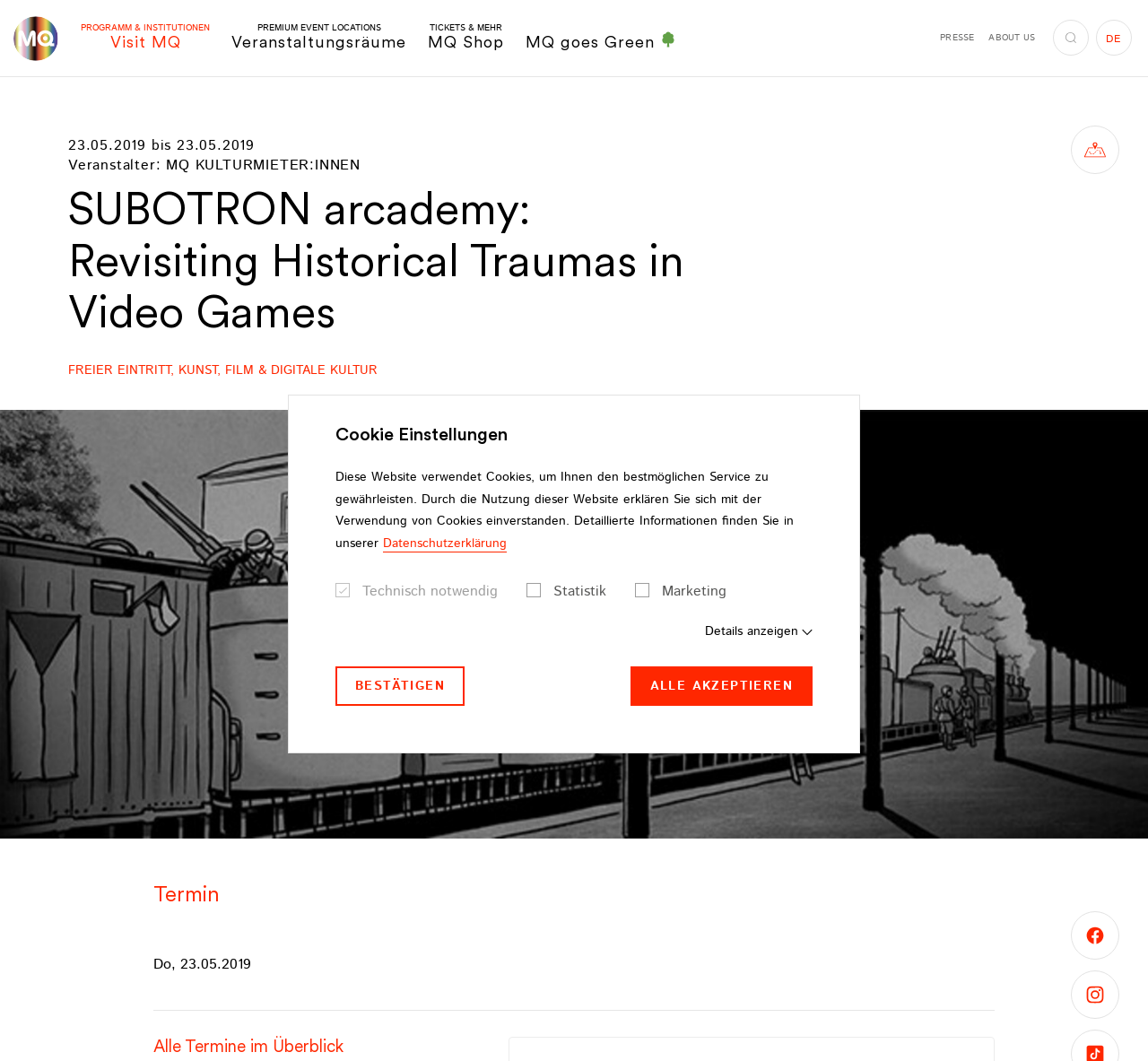Observe the image and answer the following question in detail: What is the name of the institution organizing the event?

I found the answer by looking at the StaticText element with the text 'Veranstalter:' and the adjacent text 'MQ KULTURMIETER:INNEN' which is likely to be the name of the institution organizing the event.